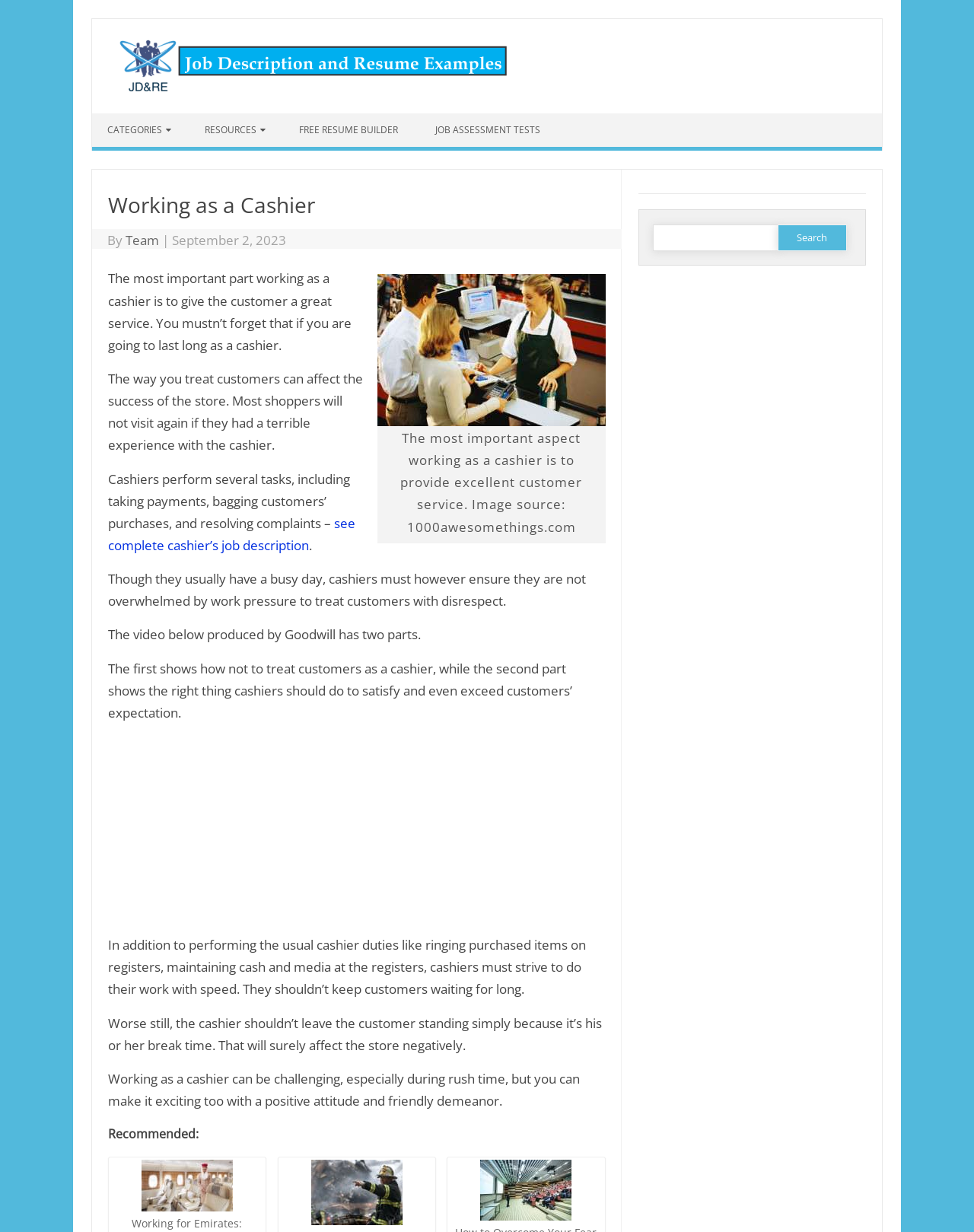Give a one-word or short-phrase answer to the following question: 
How many videos are embedded on the webpage?

One